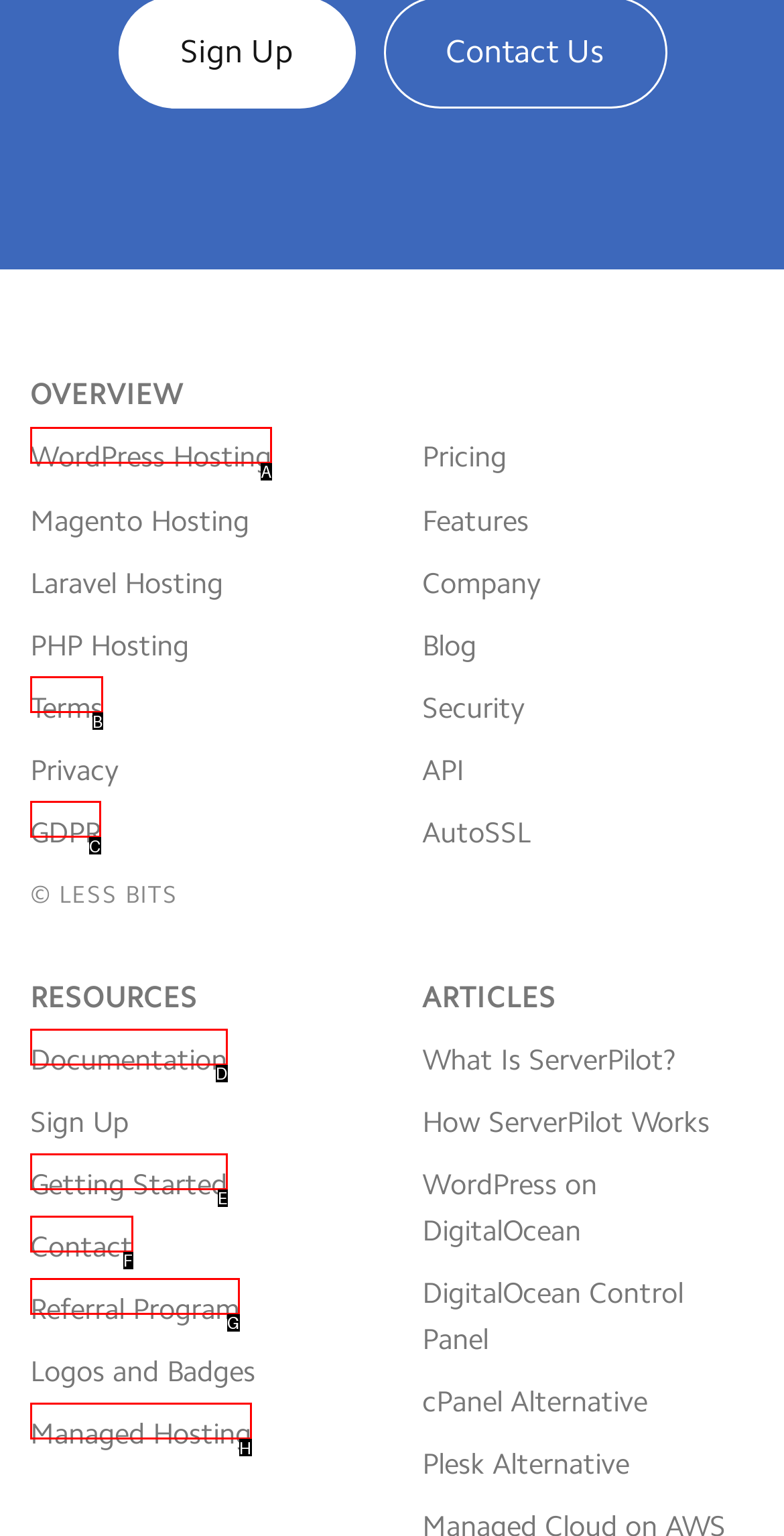Based on the description: Referral Program, find the HTML element that matches it. Provide your answer as the letter of the chosen option.

G